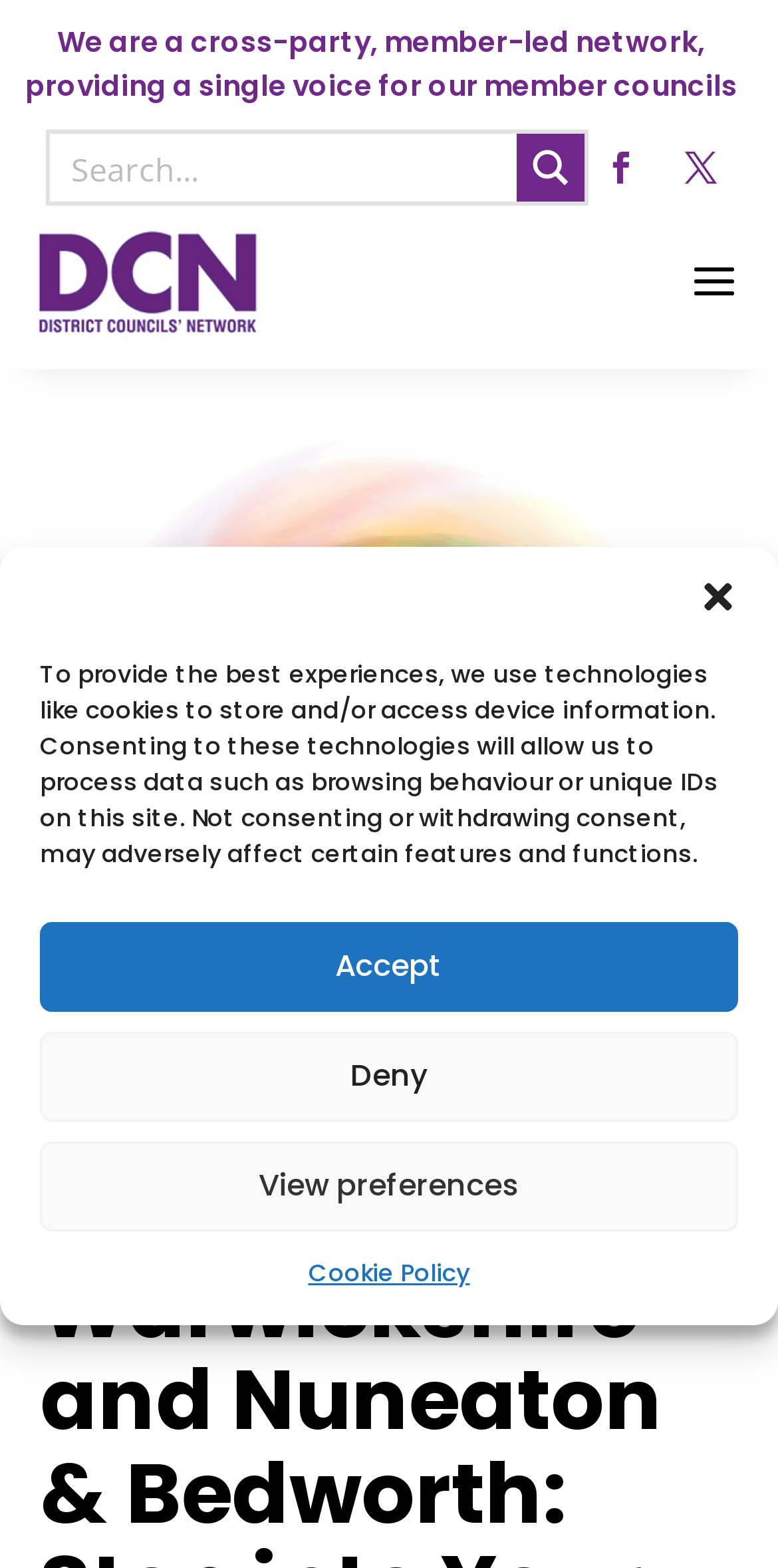What is the function of the button with a magnifier icon?
Please use the image to provide a one-word or short phrase answer.

Search